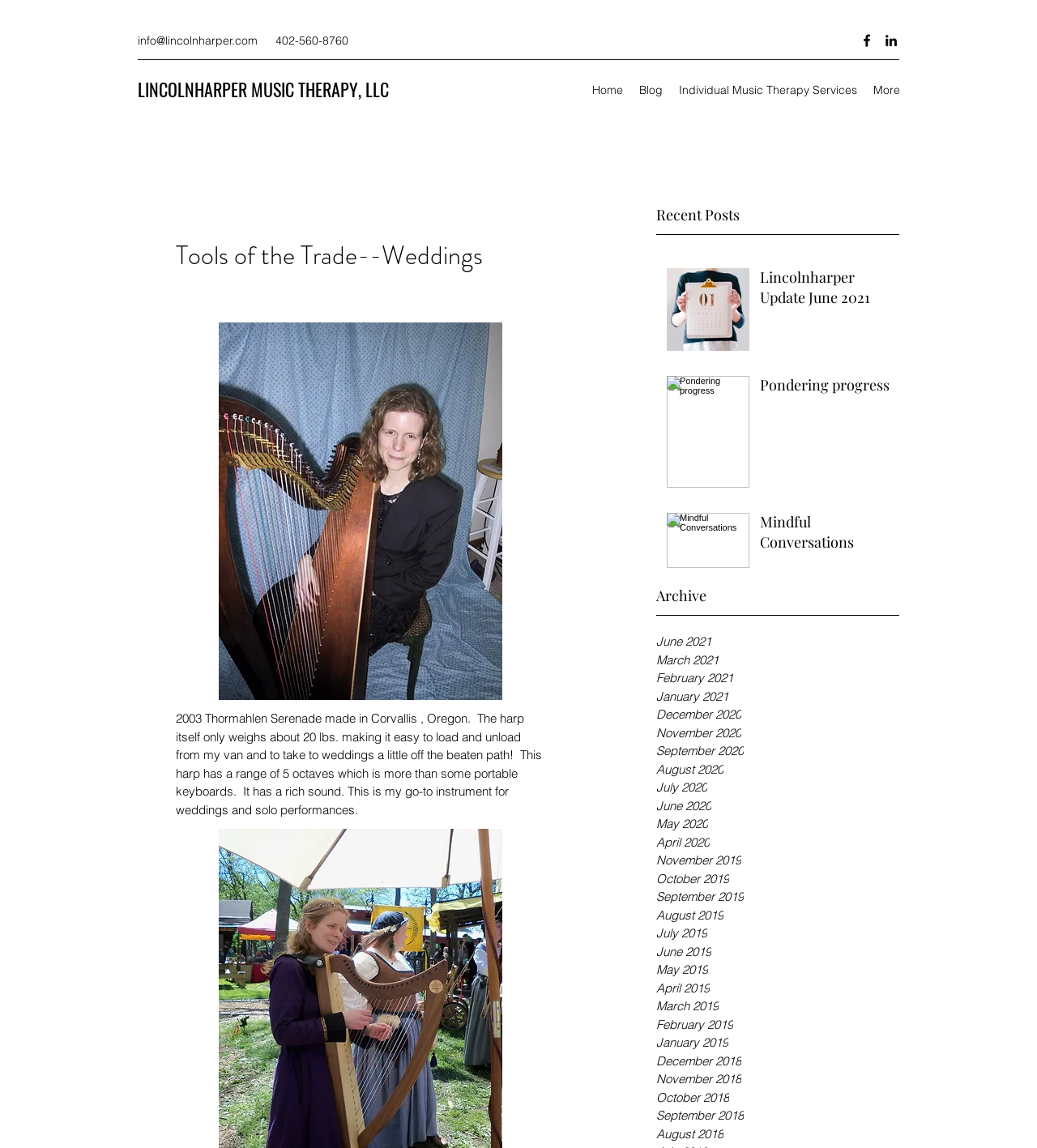What is the name of the harp used for weddings?
From the image, respond using a single word or phrase.

Thormahlen Serenade